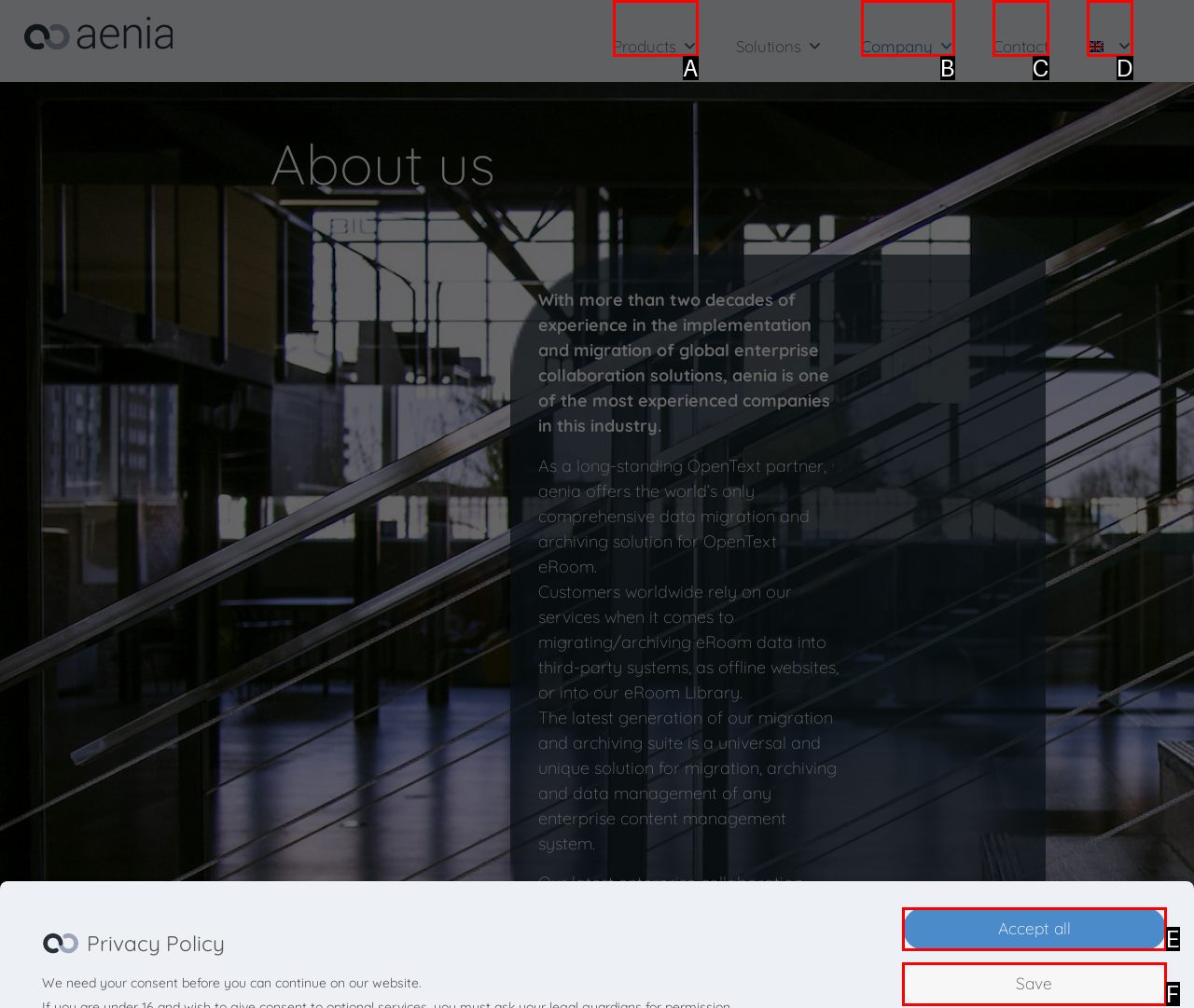Using the description: Accept all, find the corresponding HTML element. Provide the letter of the matching option directly.

E